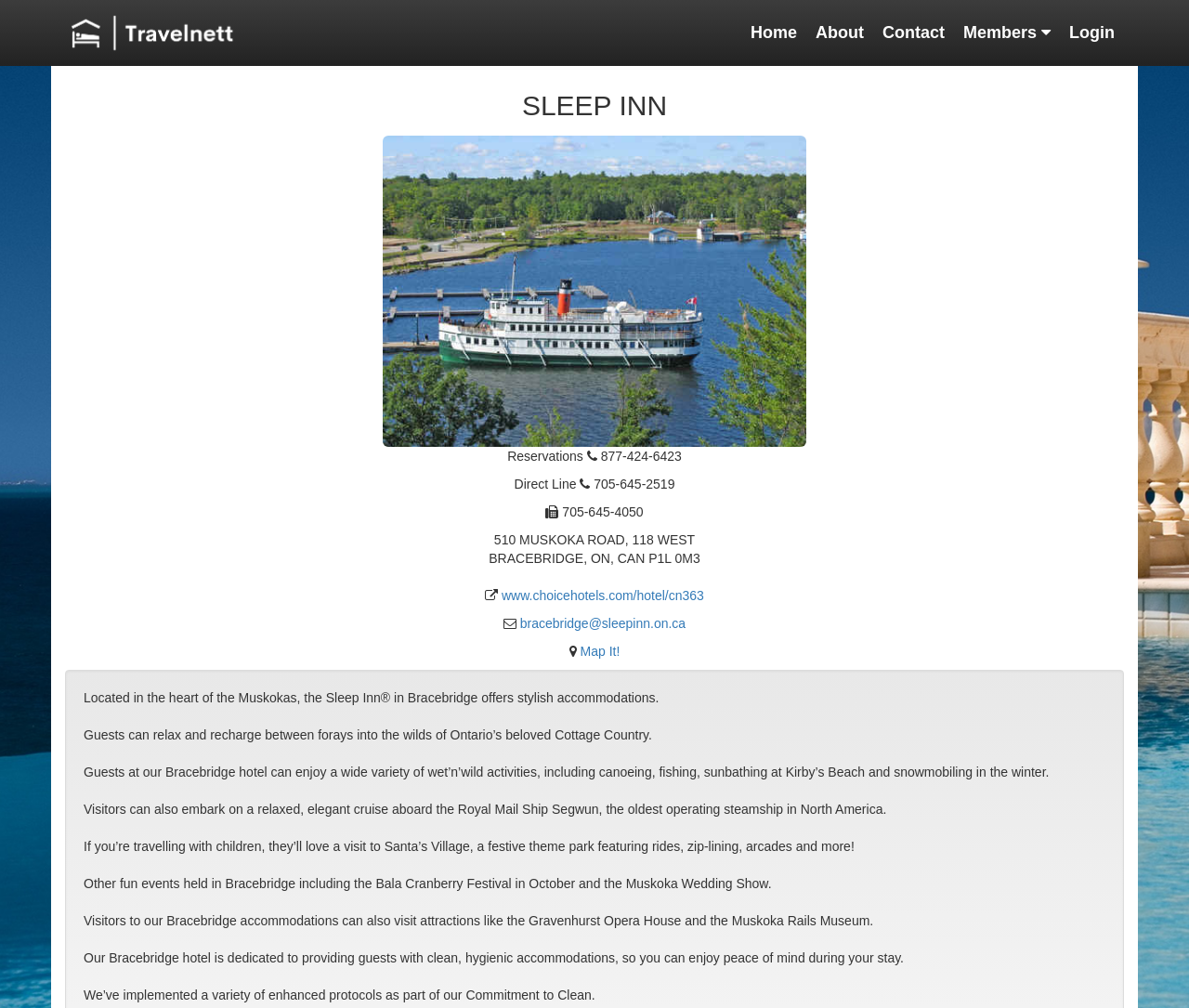Please identify the bounding box coordinates for the region that you need to click to follow this instruction: "login".

[0.899, 0.023, 0.938, 0.041]